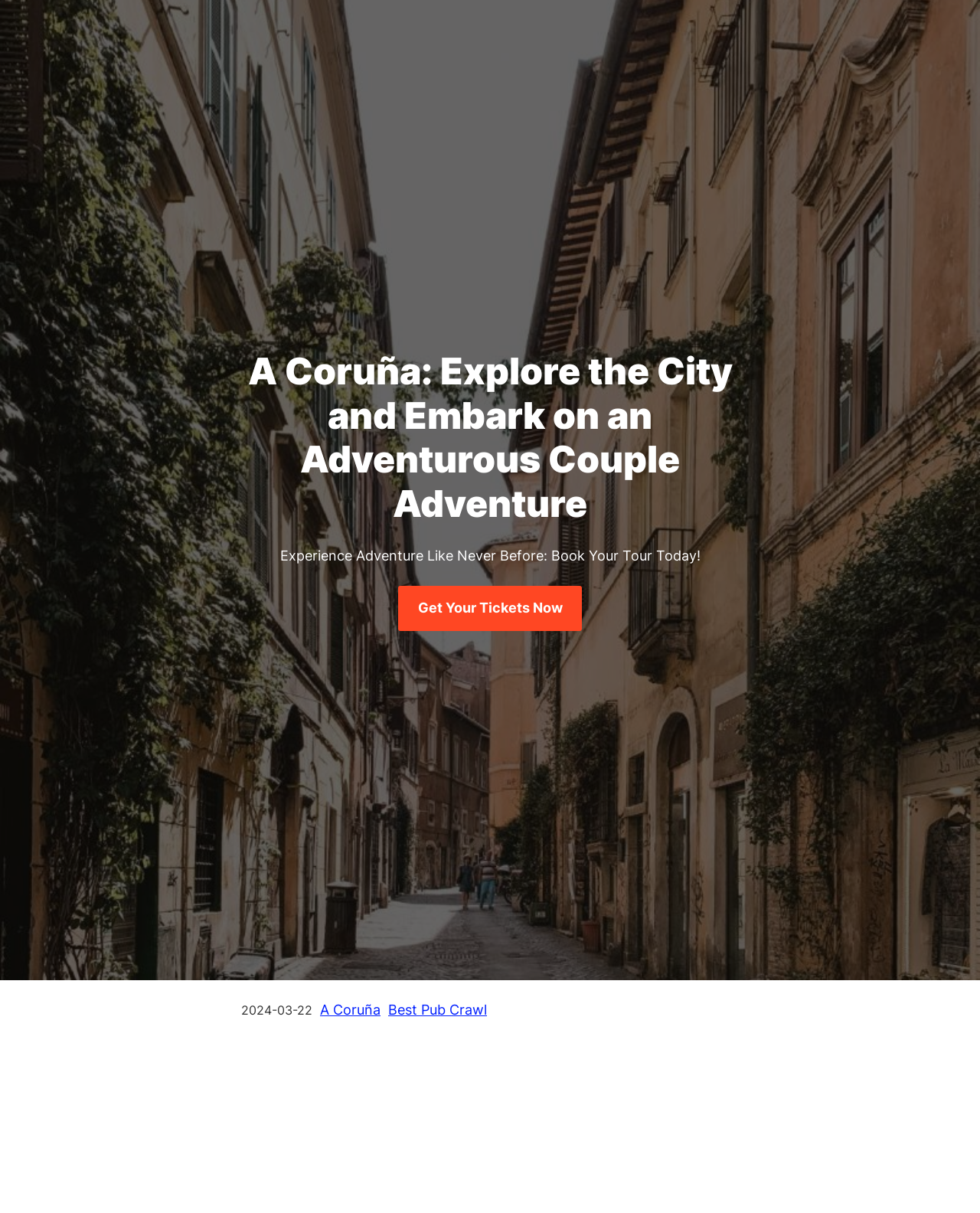Generate a thorough explanation of the webpage's elements.

The webpage is about exploring the city of A Coruña and embarking on an adventurous couple adventure. At the top of the page, there is a large image that spans the entire width, taking up about 80% of the page's height. Below the image, there is a heading that reads "A Coruña: Explore the City and Embark on an Adventurous Couple Adventure", which is centered on the page.

Underneath the heading, there is a static text that says "Experience Adventure Like Never Before: Book Your Tour Today!", which is also centered on the page. To the right of this text, there is a link that says "Get Your Tickets Now".

On the bottom of the page, there are three elements aligned horizontally. From left to right, there is a time element that displays the date "2024-03-22", a link that says "A Coruña", and another link that says "Best Pub Crawl". These elements are positioned near the bottom of the page, taking up about 10% of the page's height.